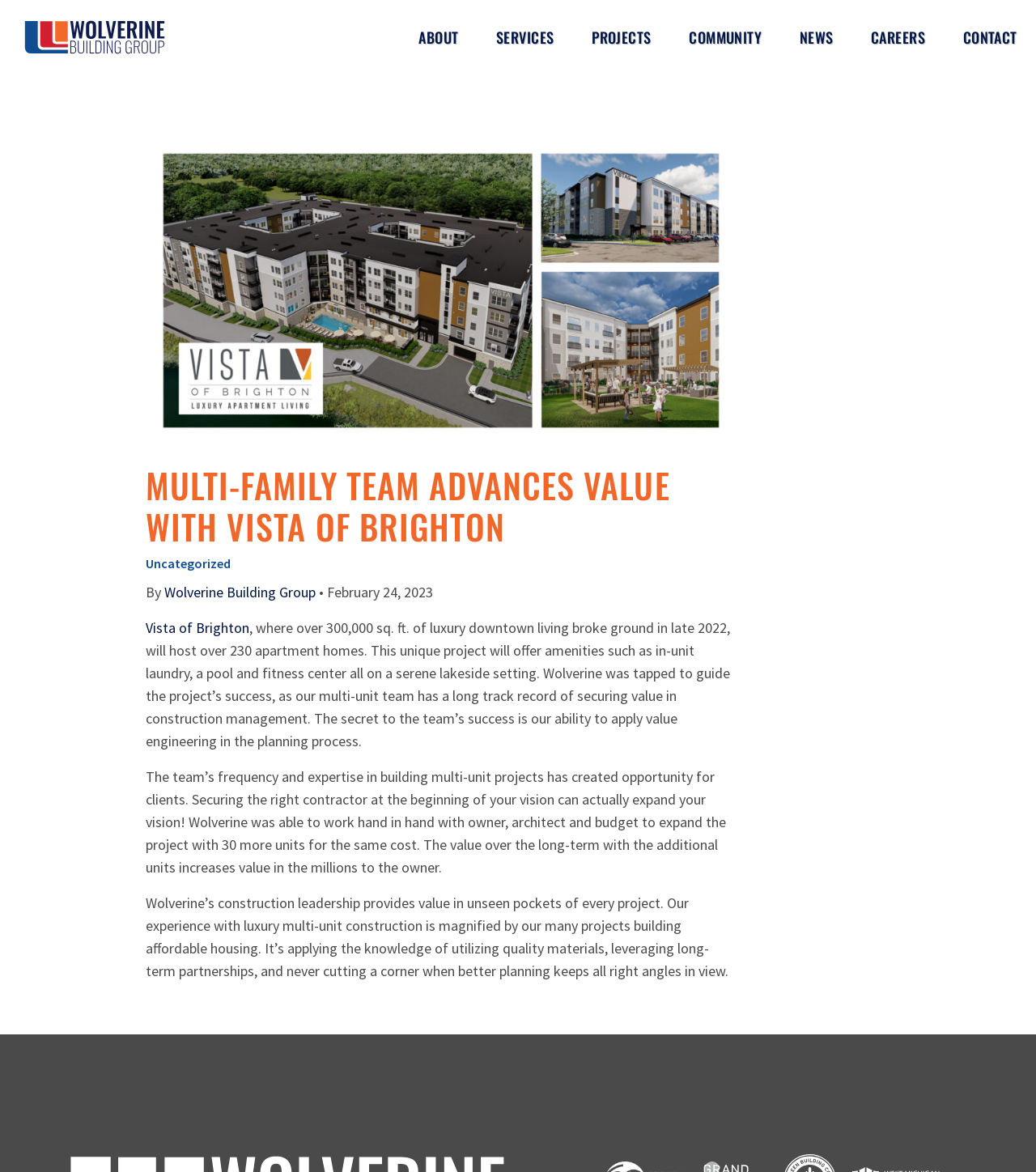What is the company name in the top-left corner? Based on the image, give a response in one word or a short phrase.

Wolverine Building Group